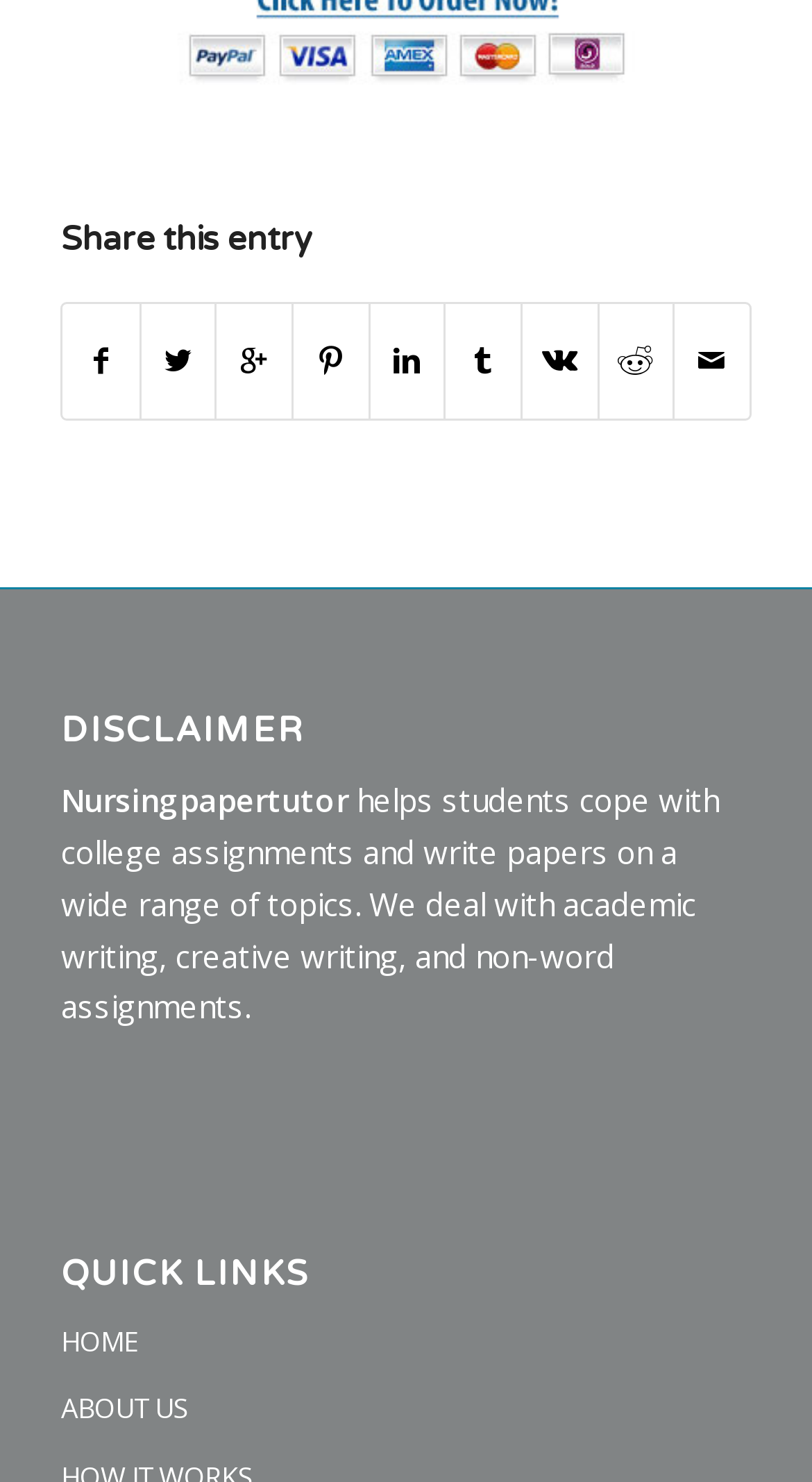What are the quick links available on the webpage?
Using the details from the image, give an elaborate explanation to answer the question.

The 'QUICK LINKS' section on the webpage contains links to 'HOME' and 'ABOUT US', which are likely navigation links to other parts of the website.